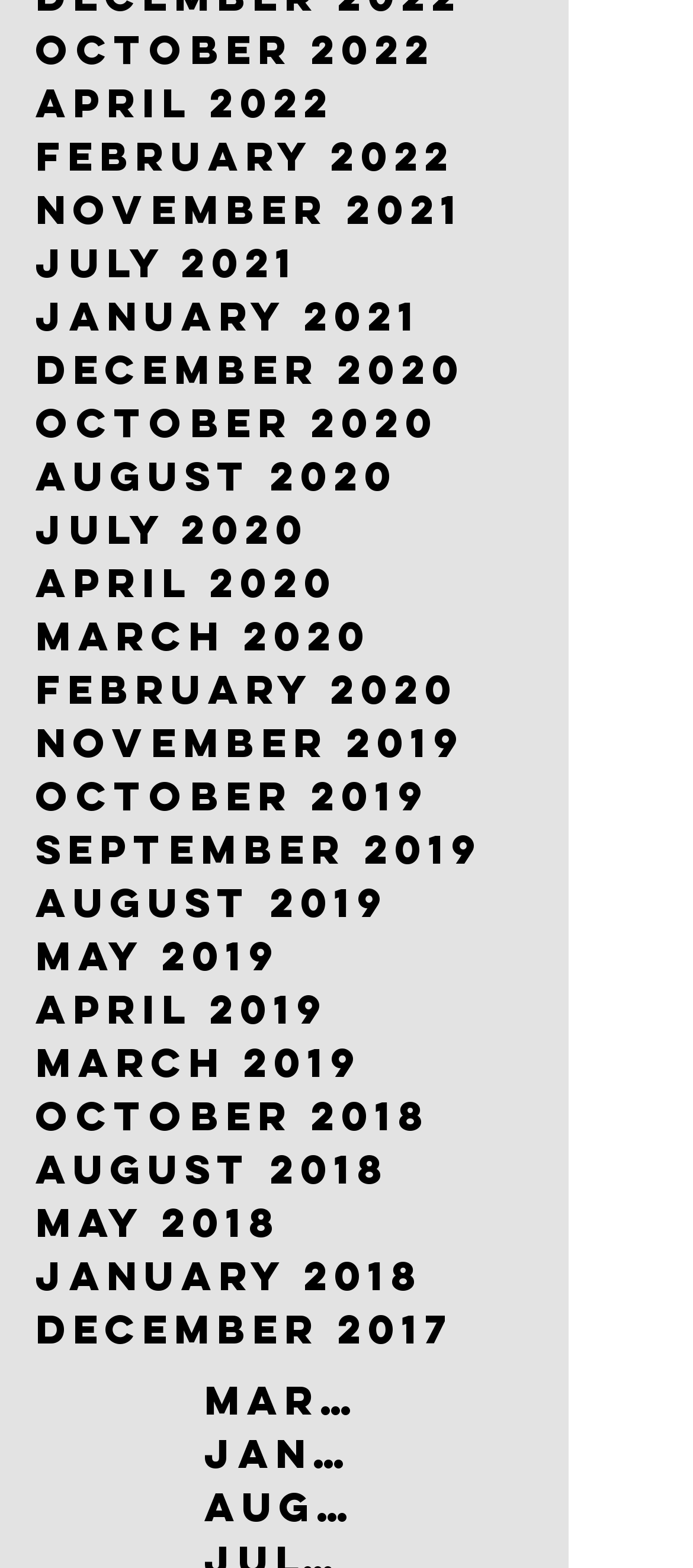What is the earliest month listed on the webpage? Examine the screenshot and reply using just one word or a brief phrase.

January 2017